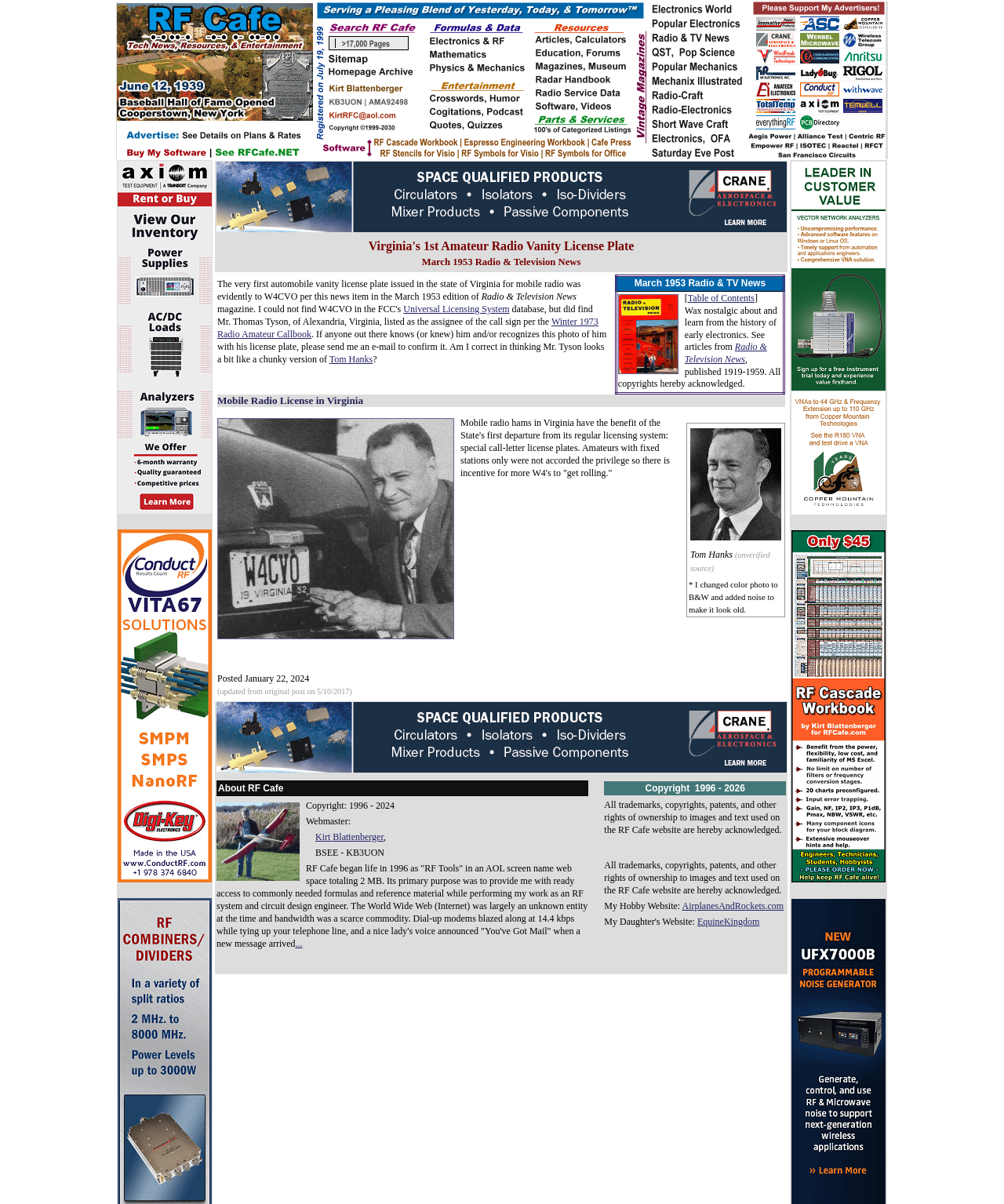Determine the main heading text of the webpage.

Virginia's 1st Amateur Radio Vanity License Plate
March 1953 Radio & Television News